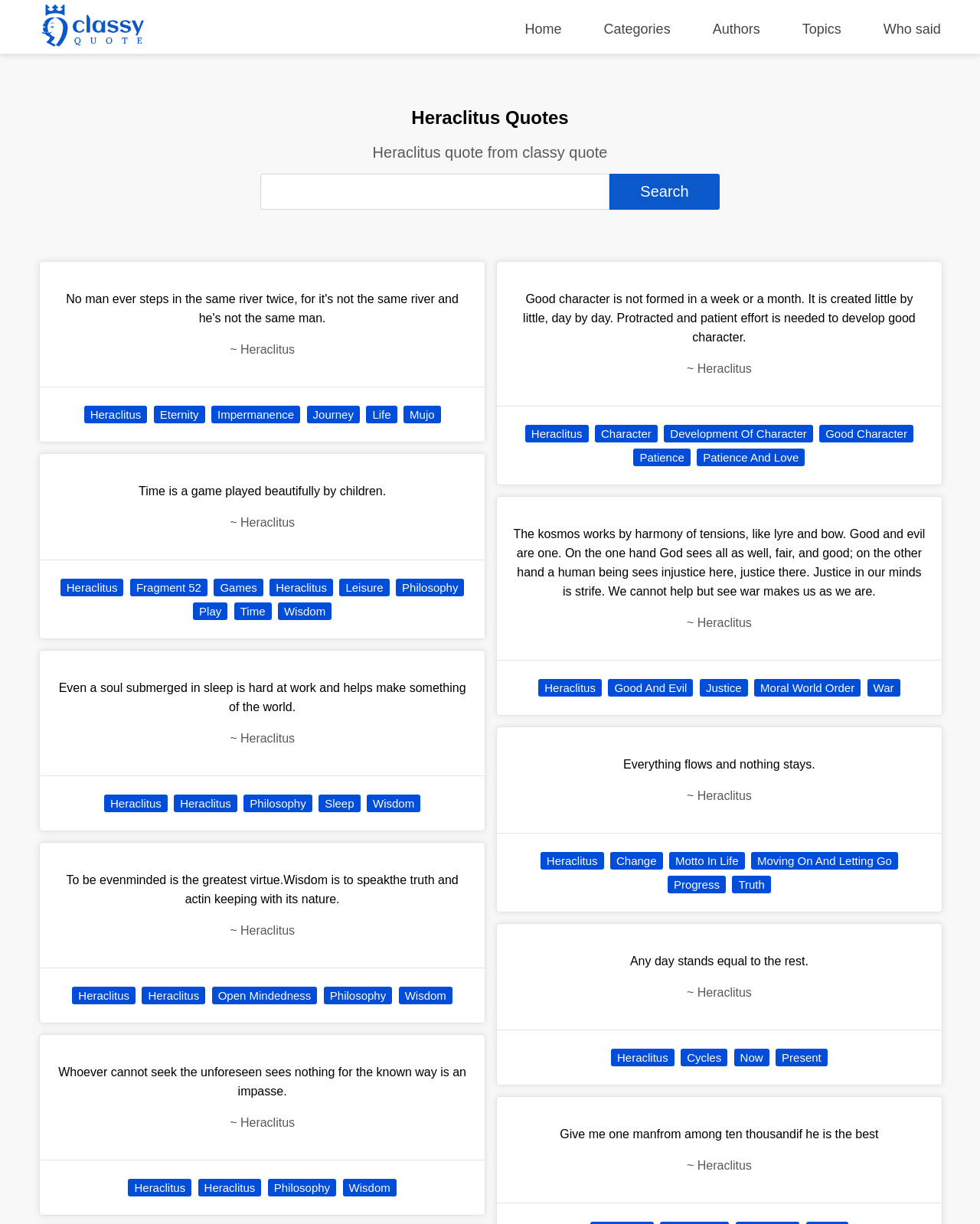What is the quote by Heraclitus in the middle of the webpage?
Deliver a detailed and extensive answer to the question.

The quote is located in the middle of the webpage, and it is a link with the text 'No man ever steps in the same river twice, for it's not the same river and he's not the same man. ~ Heraclitus'.